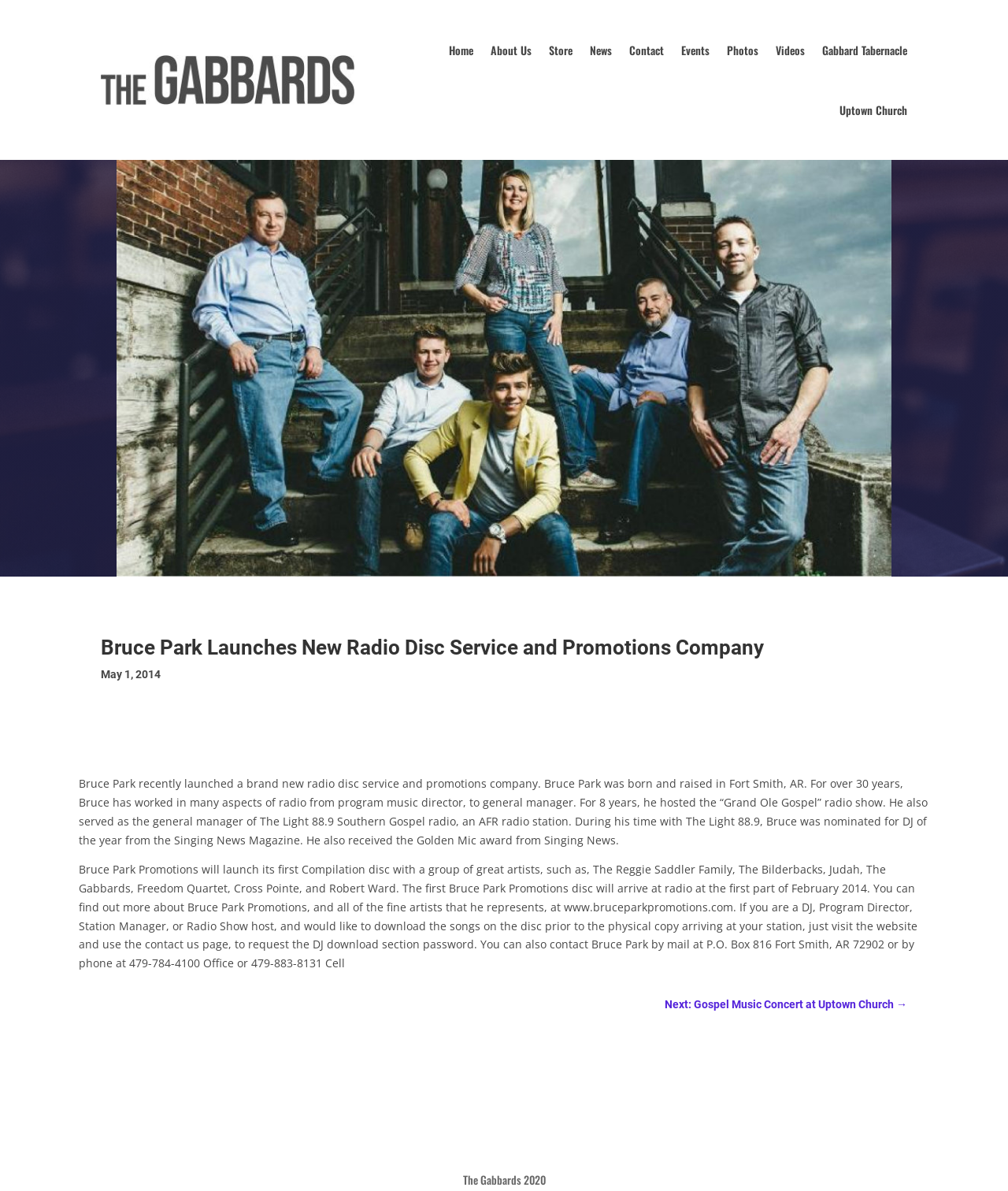How many years has Bruce Park worked in radio?
Please give a well-detailed answer to the question.

The webpage states that 'For over 30 years, Bruce has worked in many aspects of radio...' This information directly answers the question about the number of years Bruce Park has worked in radio.